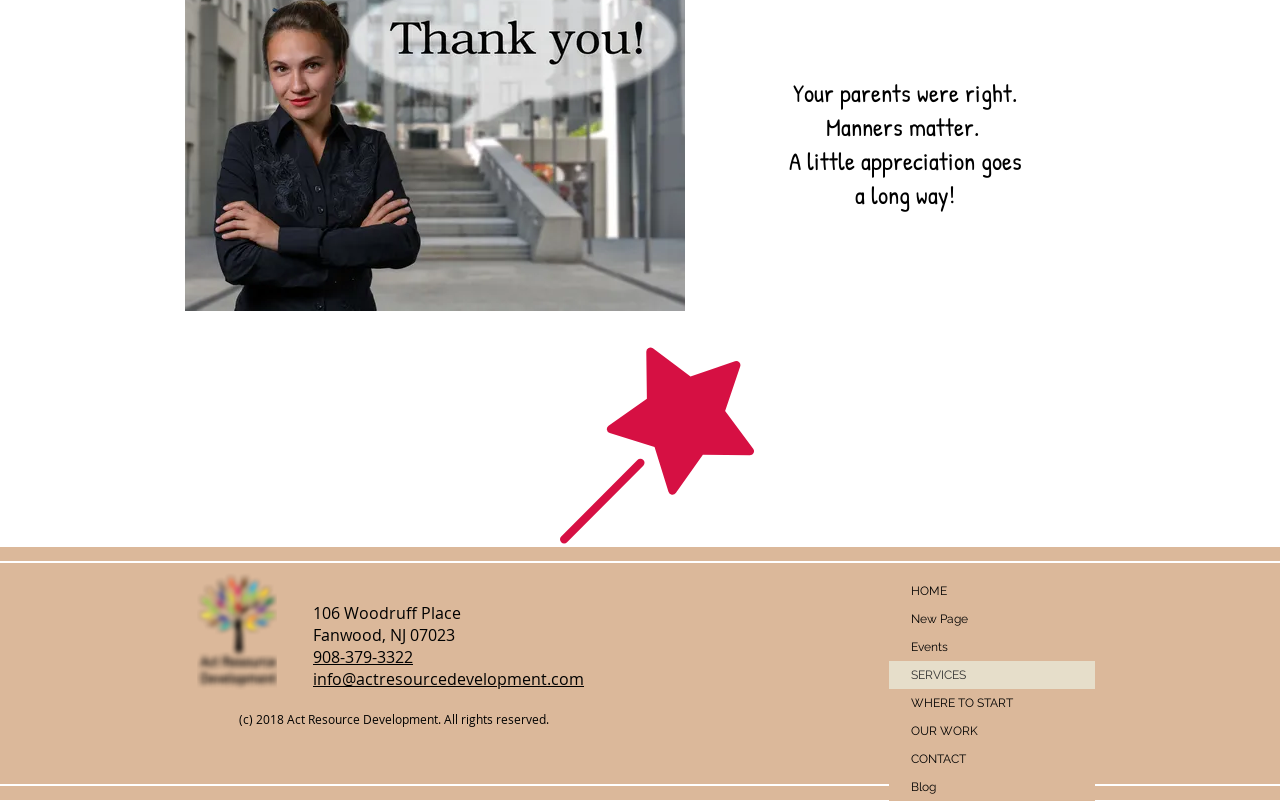Please determine the bounding box of the UI element that matches this description: New Page. The coordinates should be given as (top-left x, top-left y, bottom-right x, bottom-right y), with all values between 0 and 1.

[0.695, 0.755, 0.855, 0.79]